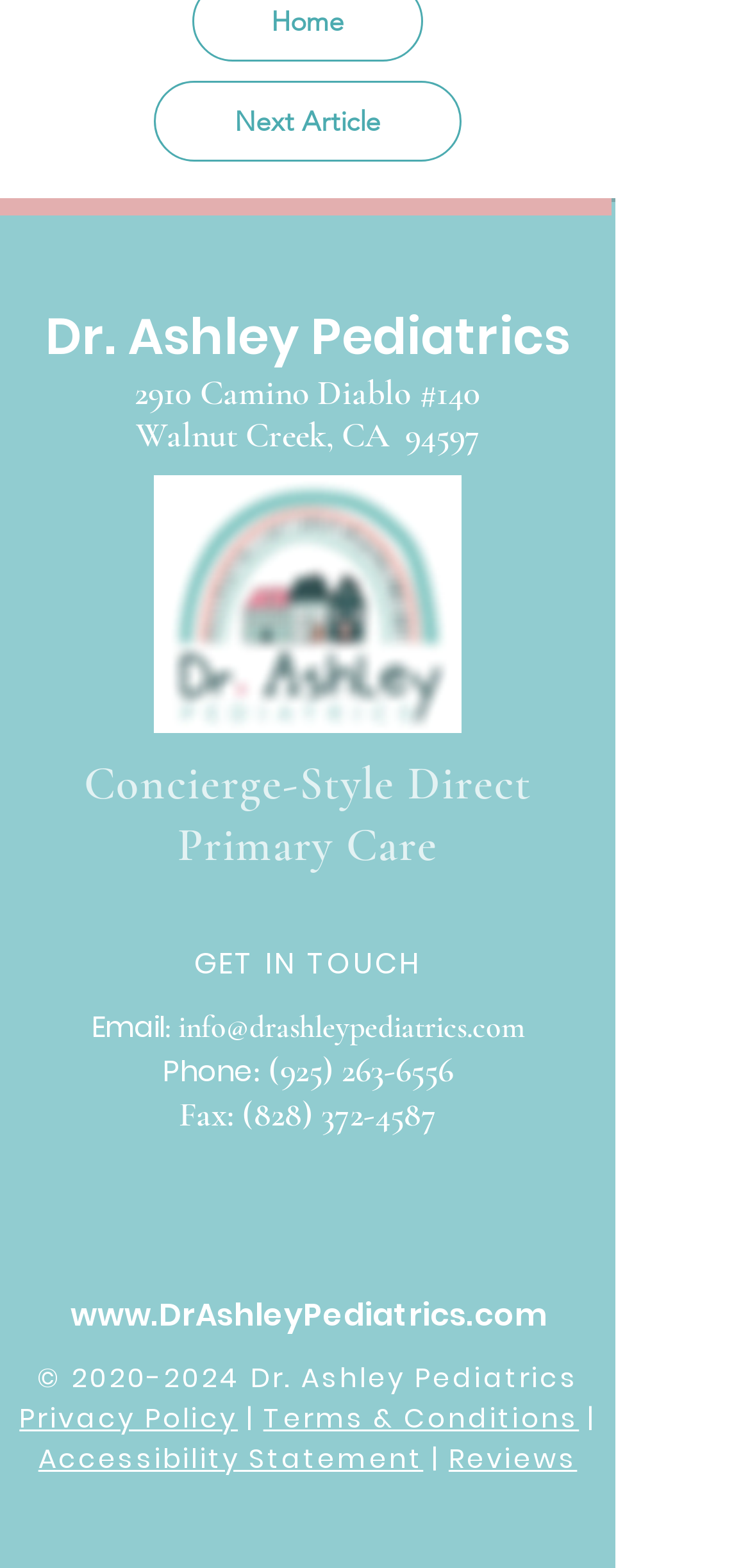What is the phone number of the pediatric practice?
From the screenshot, provide a brief answer in one word or phrase.

(925) 263-6556